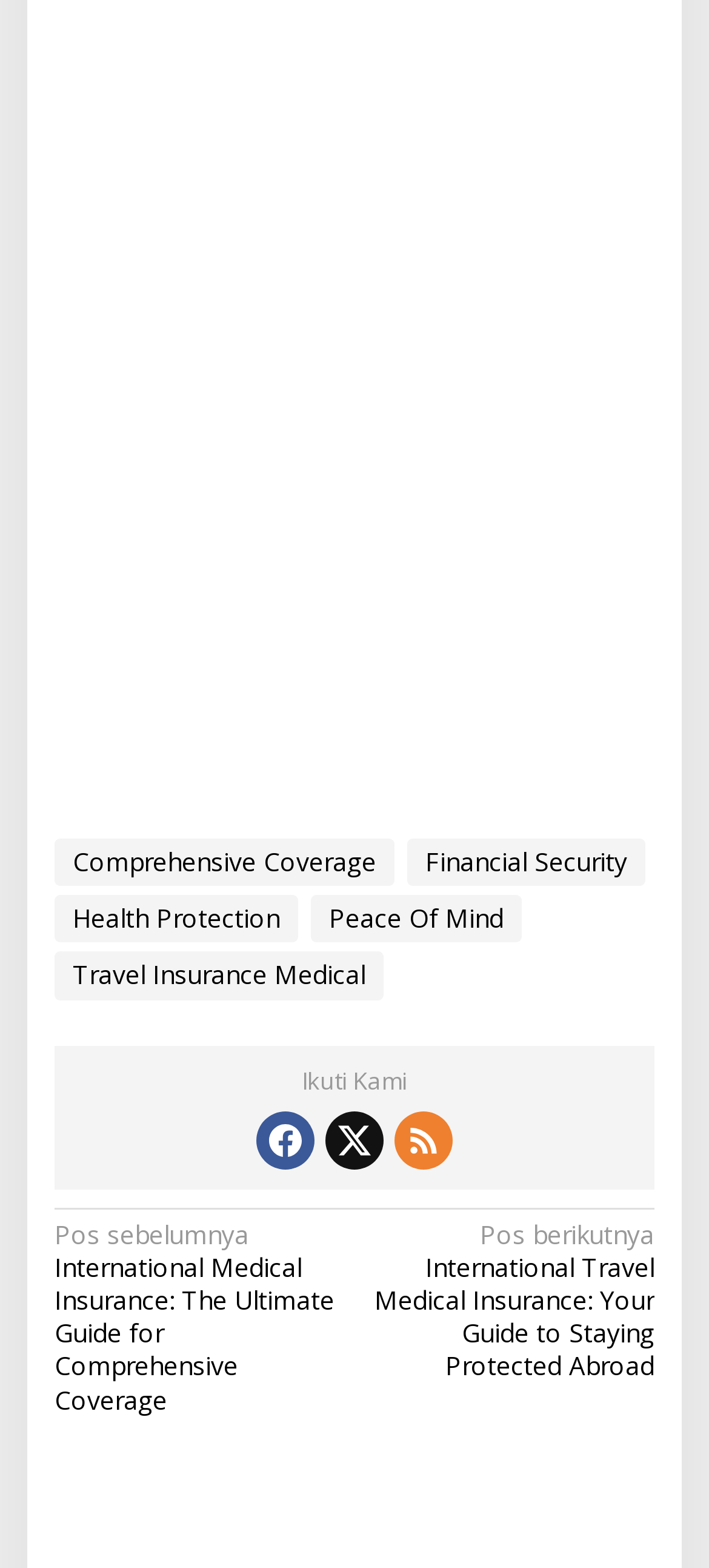How many links are in the footer?
Please look at the screenshot and answer using one word or phrase.

7